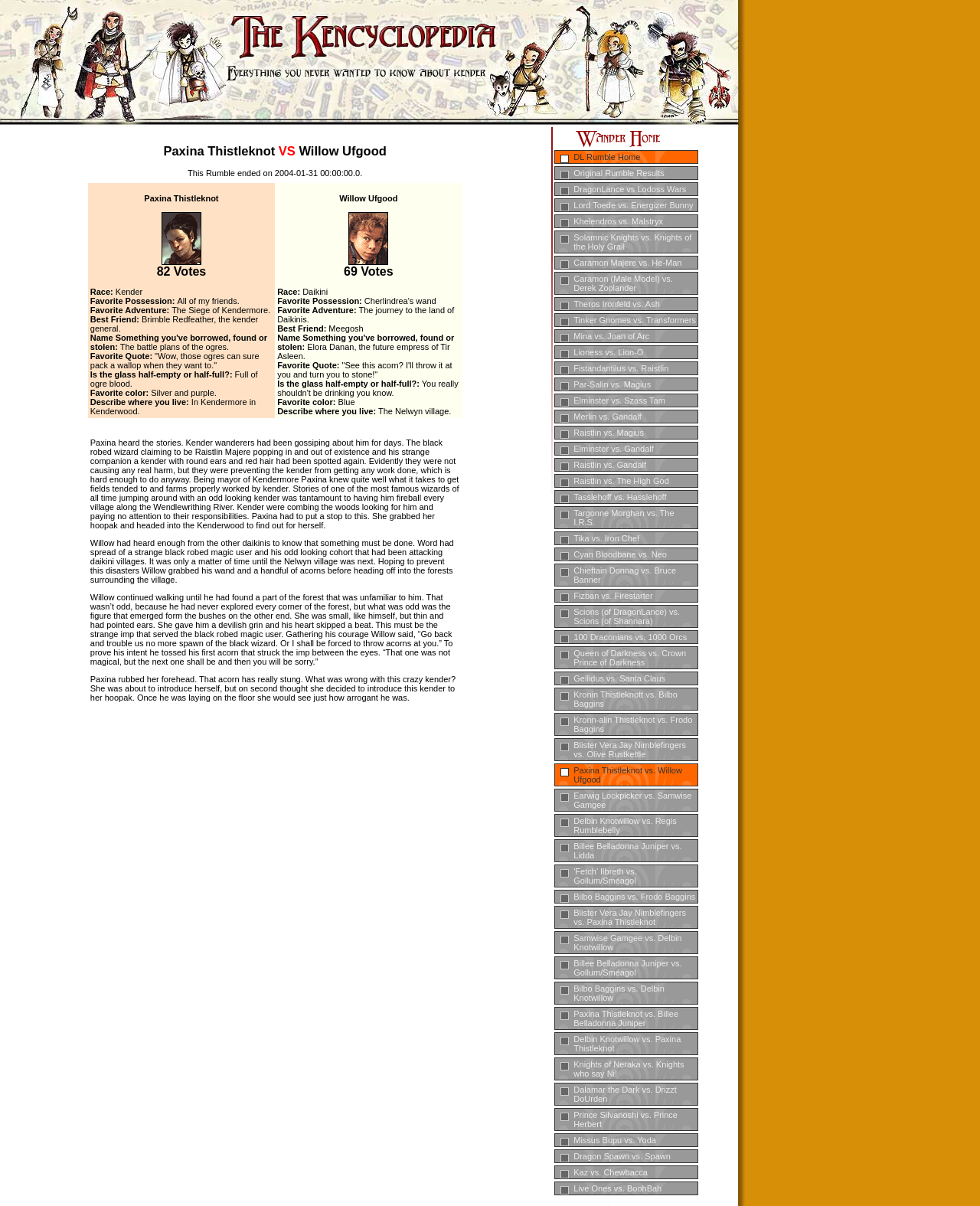Please identify the bounding box coordinates of where to click in order to follow the instruction: "Read the 'How To Switch to a Rural Lifestyle' article".

None